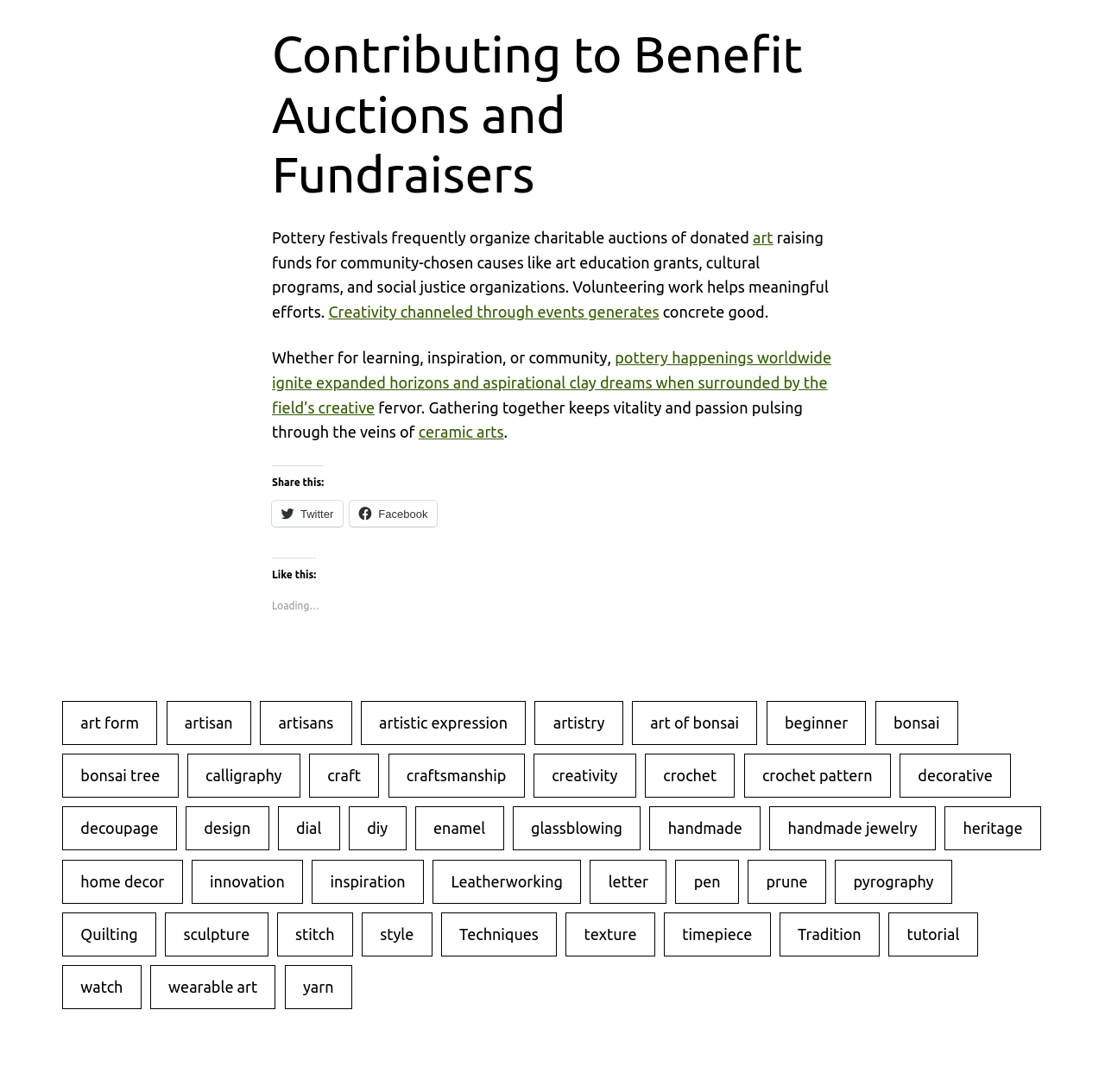Determine the bounding box coordinates for the element that should be clicked to follow this instruction: "Click on the 'ceramic arts' link". The coordinates should be given as four float numbers between 0 and 1, in the format [left, top, right, bottom].

[0.379, 0.388, 0.456, 0.403]